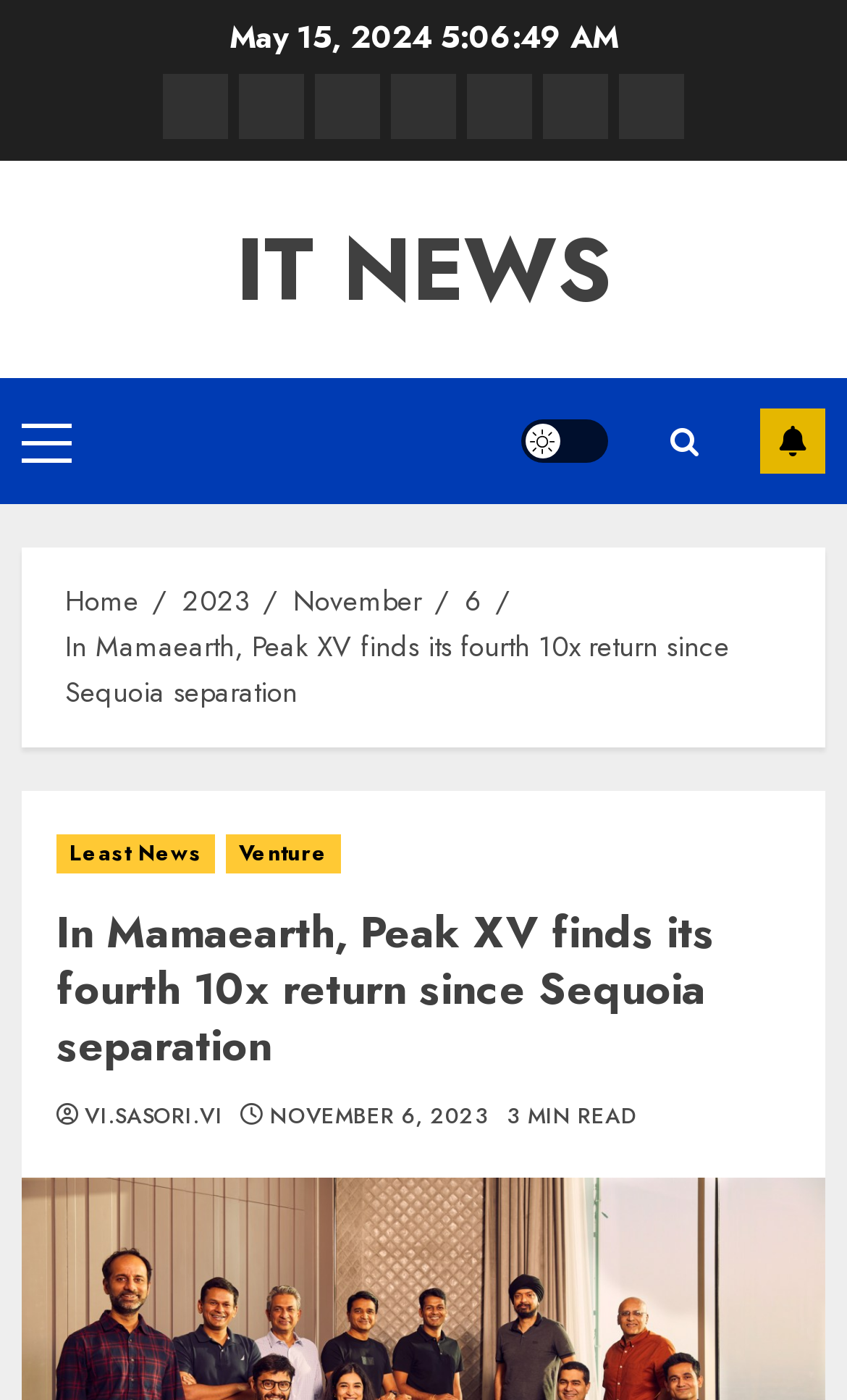Give a detailed explanation of the elements present on the webpage.

This webpage appears to be a news article page. At the top, there is a date "May 15, 2024" displayed prominently. Below the date, there are seven categorized links, including "Least News", "AI", "App", "Cryptocurrency", "Security", "Startups", and "Venture", which are aligned horizontally and evenly spaced.

To the right of these categorized links, there is a link "IT NEWS" that stands out. Above the categorized links, there is a primary menu button with the label "Primary Menu". Next to the primary menu button, there is a "Light/Dark Button" and a search icon. On the far right, there is a "SUBSCRIBE" button.

Below the categorized links, there is a breadcrumb navigation section that displays the article's path, including "Home", "2023", "November", "6", and the article title "In Mamaearth, Peak XV finds its fourth 10x return since Sequoia separation". The article title is also displayed as a heading below the breadcrumb navigation section.

The main content of the article is divided into sections, with the article title repeated as a heading. There are links to related news articles, including "Least News" and "Venture", and the author's name "VI.SASORI.VI" is displayed. The article's publication date "NOVEMBER 6, 2023" and the estimated reading time "3 MIN READ" are also shown.